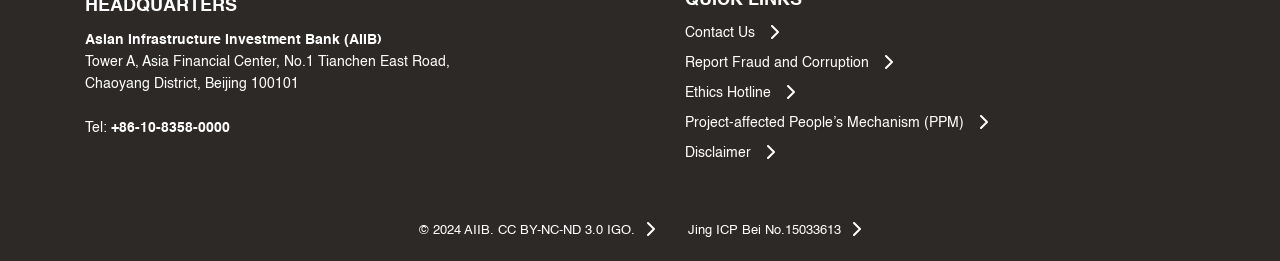Please provide a one-word or short phrase answer to the question:
What is the phone number to contact?

+86-10-8358-0000